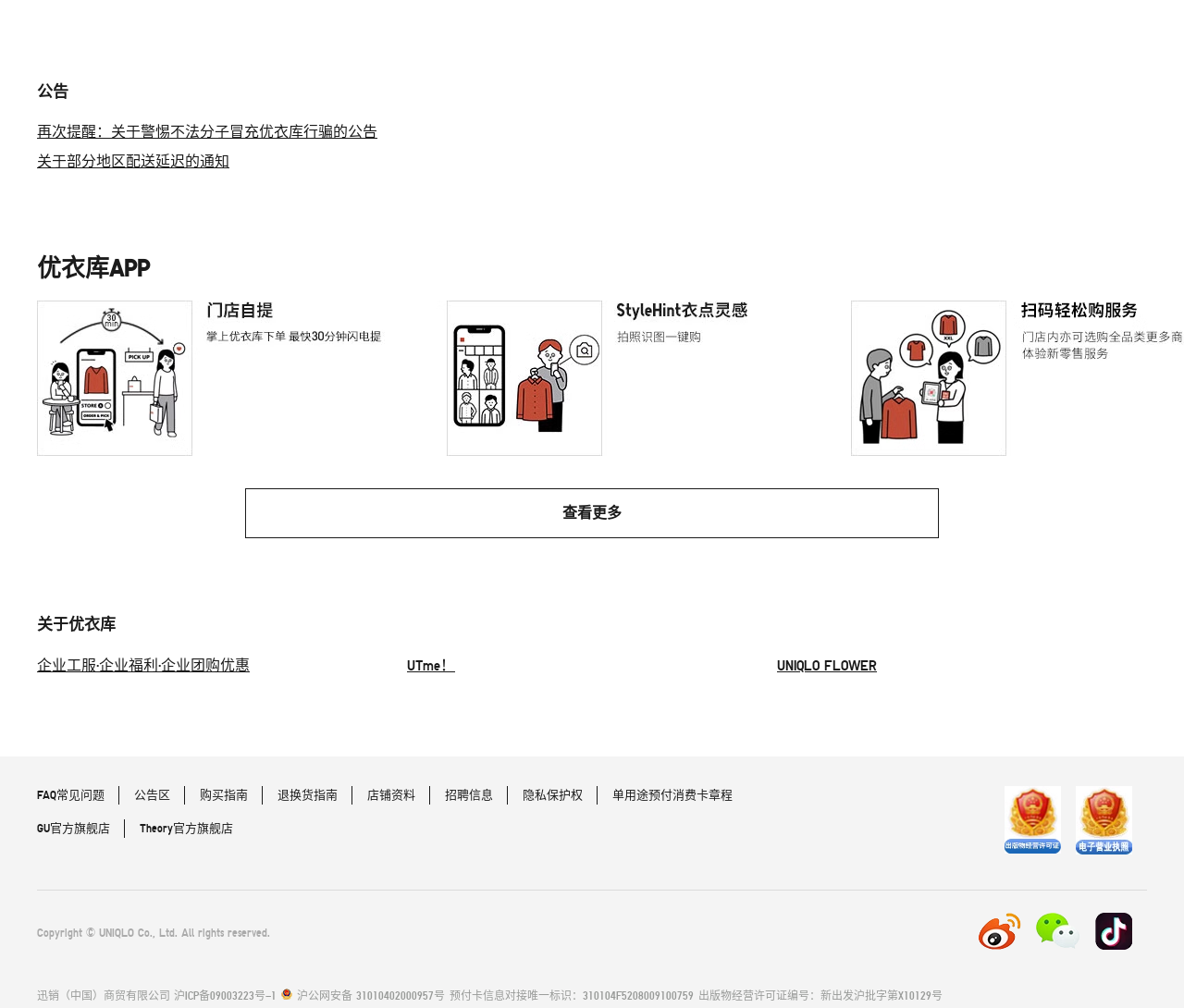What is the purpose of the '查看更多' link?
Refer to the image and give a detailed response to the question.

The '查看更多' link is located below the announcements section, and it is used to view more announcements or notifications, likely related to UNIQLO's products or services.